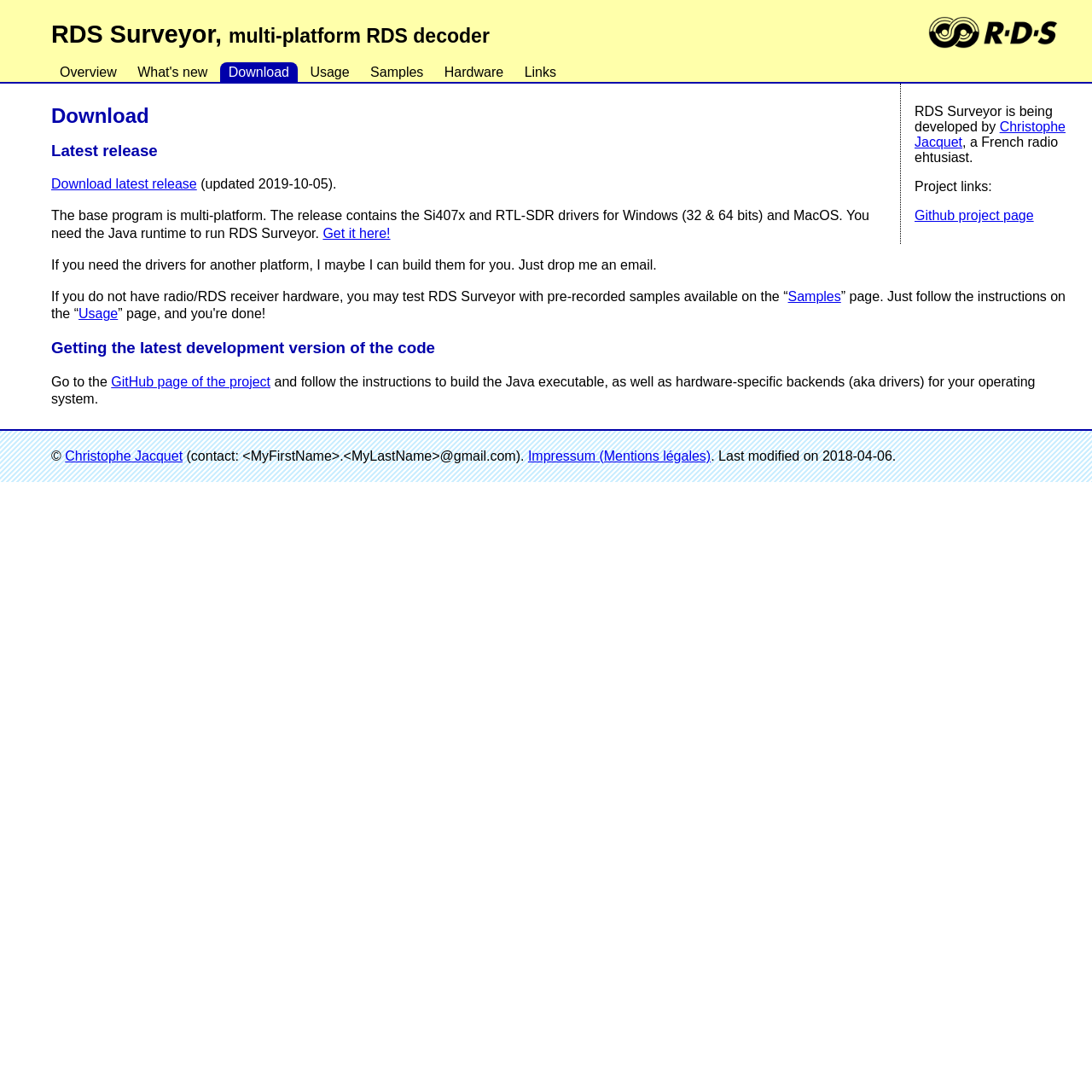Locate the bounding box coordinates of the clickable region to complete the following instruction: "Visit the GitHub project page."

[0.838, 0.191, 0.947, 0.204]